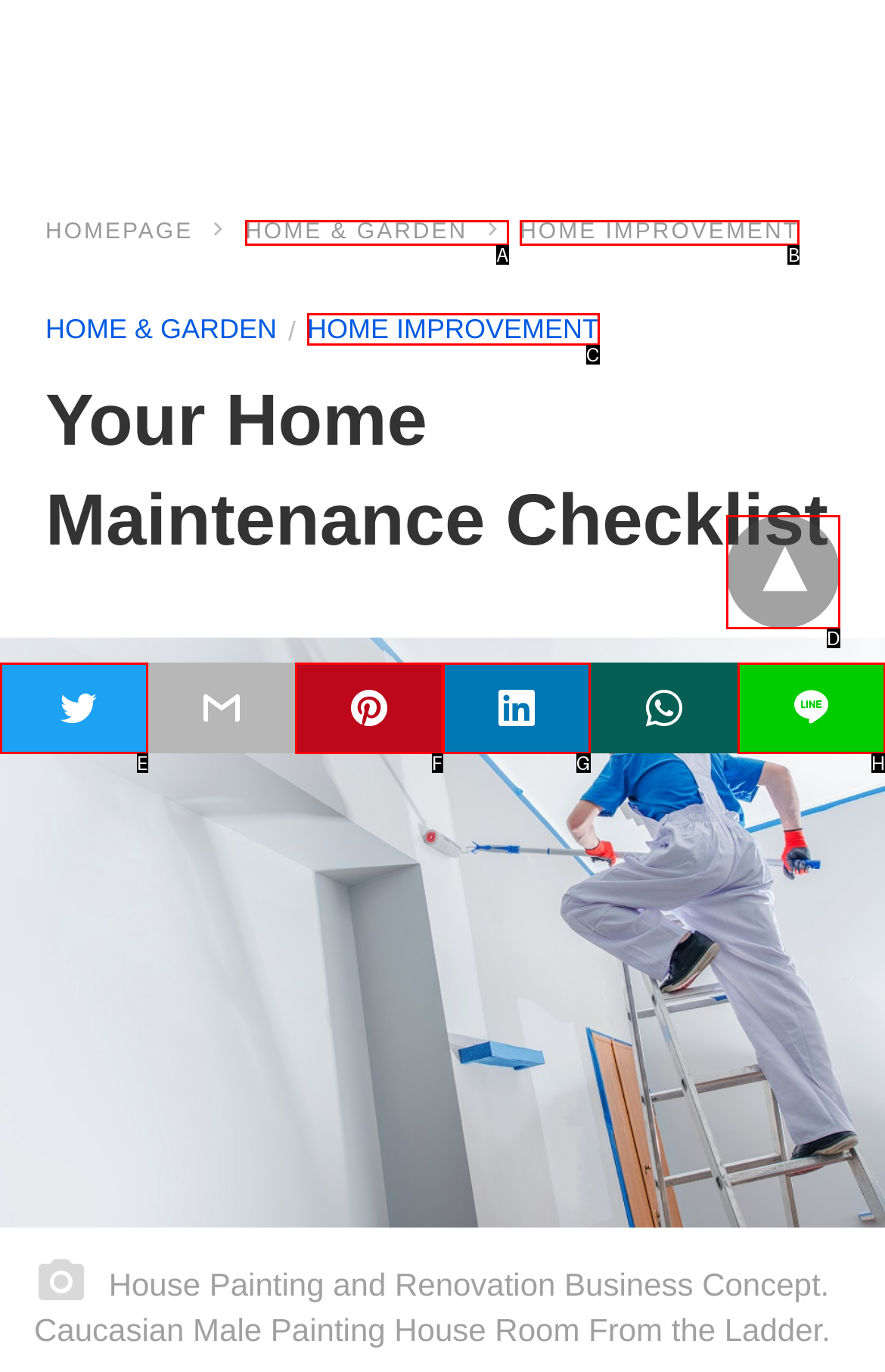Select the letter that corresponds to the description: t. Provide your answer using the option's letter.

E